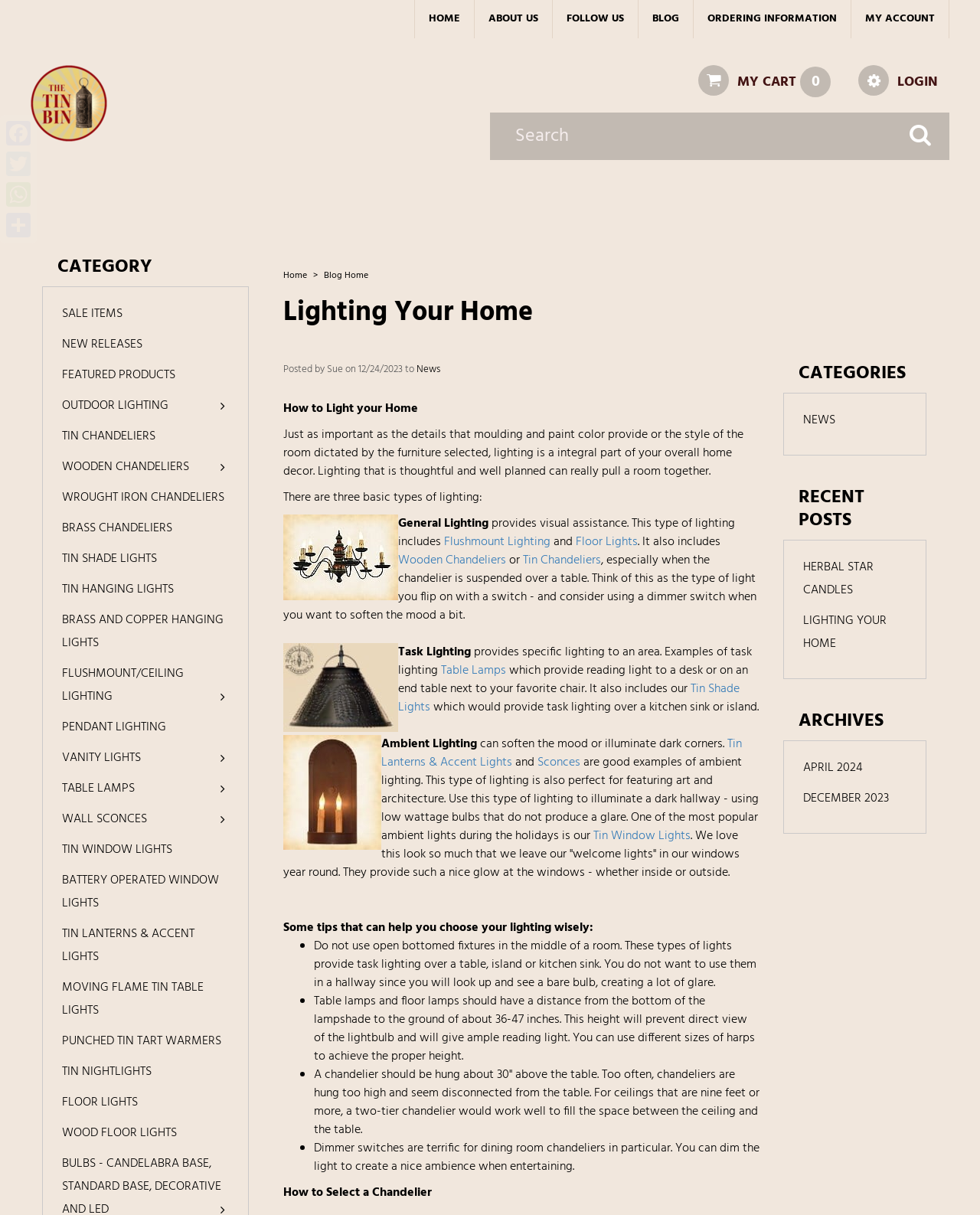Please indicate the bounding box coordinates for the clickable area to complete the following task: "click on HOME link". The coordinates should be specified as four float numbers between 0 and 1, i.e., [left, top, right, bottom].

[0.423, 0.0, 0.484, 0.032]